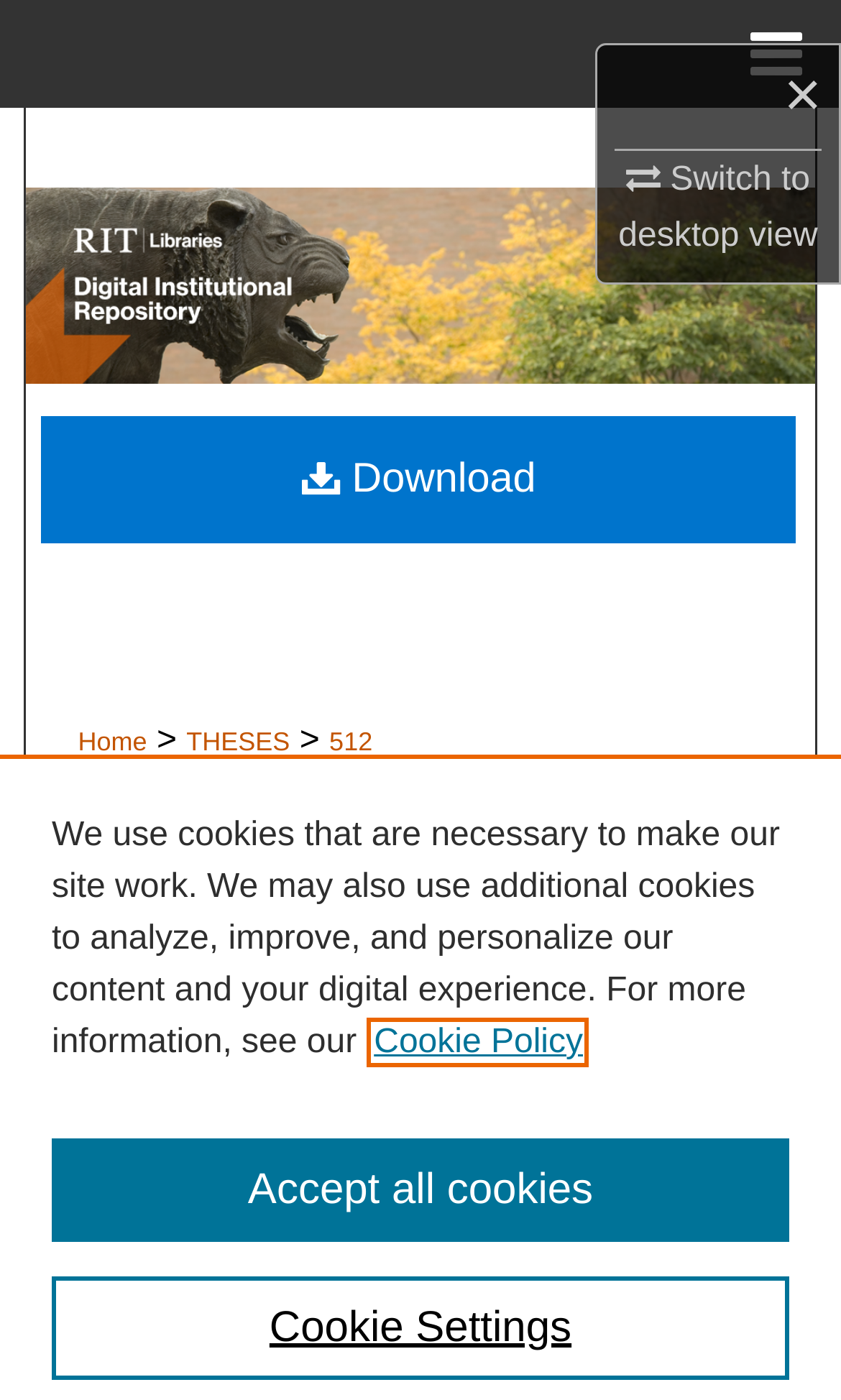Kindly determine the bounding box coordinates of the area that needs to be clicked to fulfill this instruction: "Visit UH home".

None